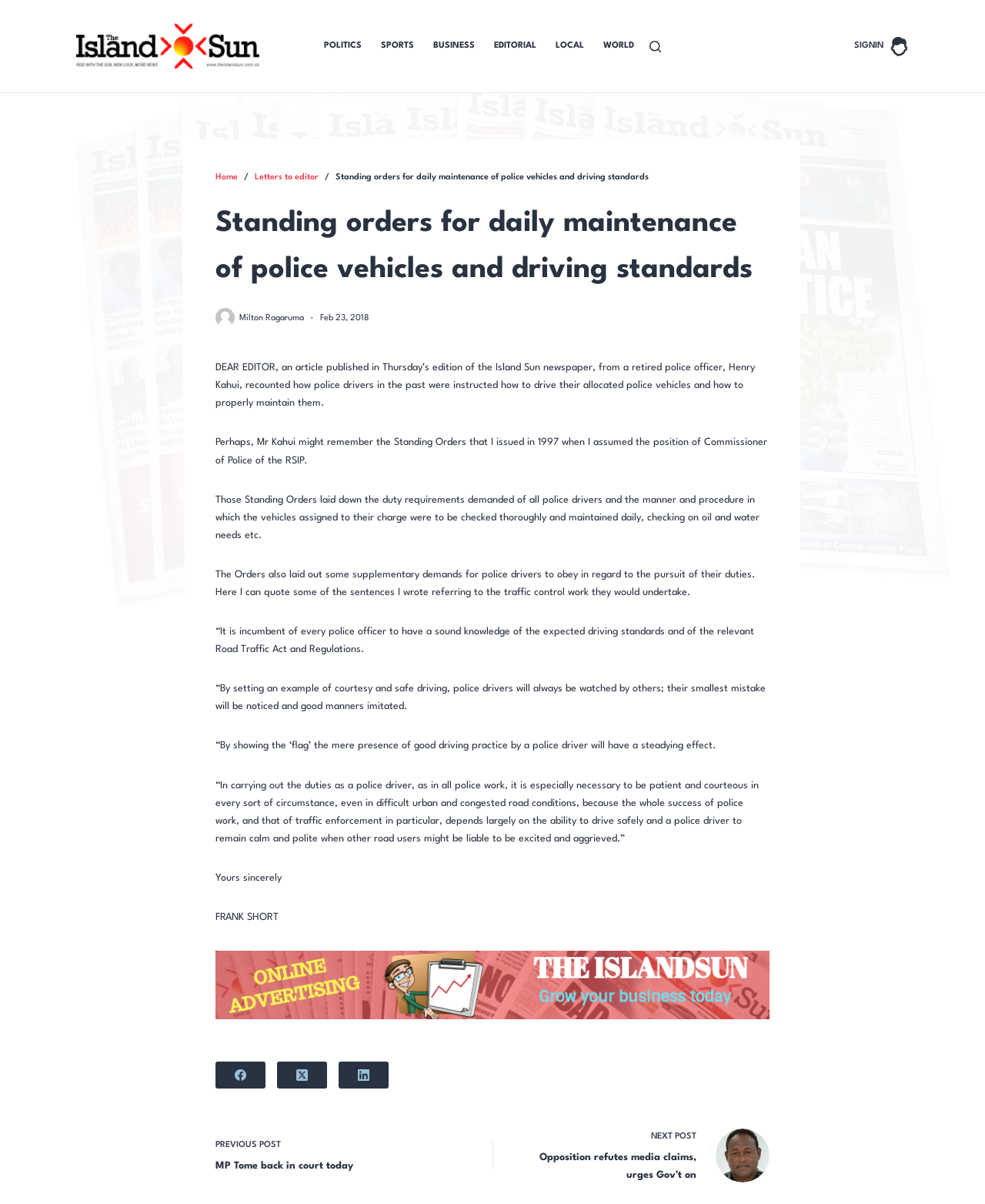What is the topic of the article?
Look at the screenshot and respond with a single word or phrase.

Police vehicles and driving standards